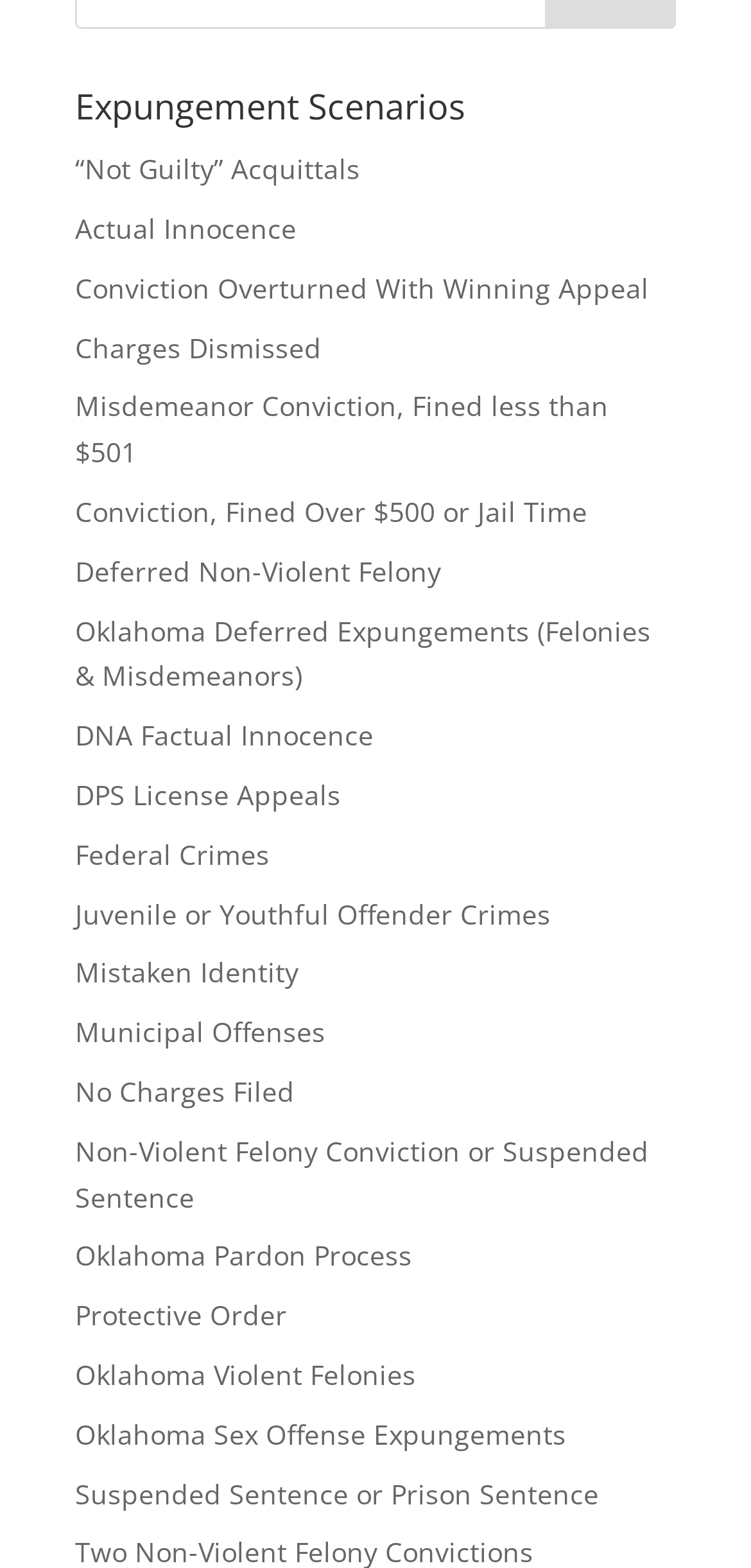Please indicate the bounding box coordinates of the element's region to be clicked to achieve the instruction: "View 'Oklahoma Pardon Process'". Provide the coordinates as four float numbers between 0 and 1, i.e., [left, top, right, bottom].

[0.1, 0.789, 0.549, 0.812]